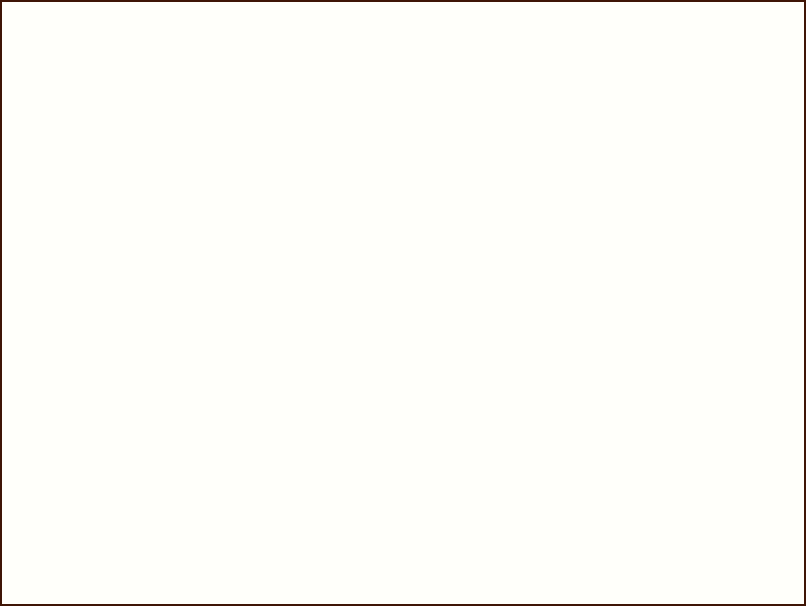Give a comprehensive caption that covers the entire image content.

The image depicts the Tsingtao Brewery located in Qingdao, Shandong, as captured in June 2007. This iconic brewery is known for its rich history and influence in the region, harnessing German brewing techniques and contributing to the local culture. The accompanying text highlights its significance, emphasizing the brewery's role in producing the famous Tsingtao beer, which remains a well-regarded brand enjoyed by many. The image showcases the aesthetic architecture of the brewery, which reflects a blend of colonial history and modernity, making it a noteworthy landmark for visitors and beer enthusiasts alike.